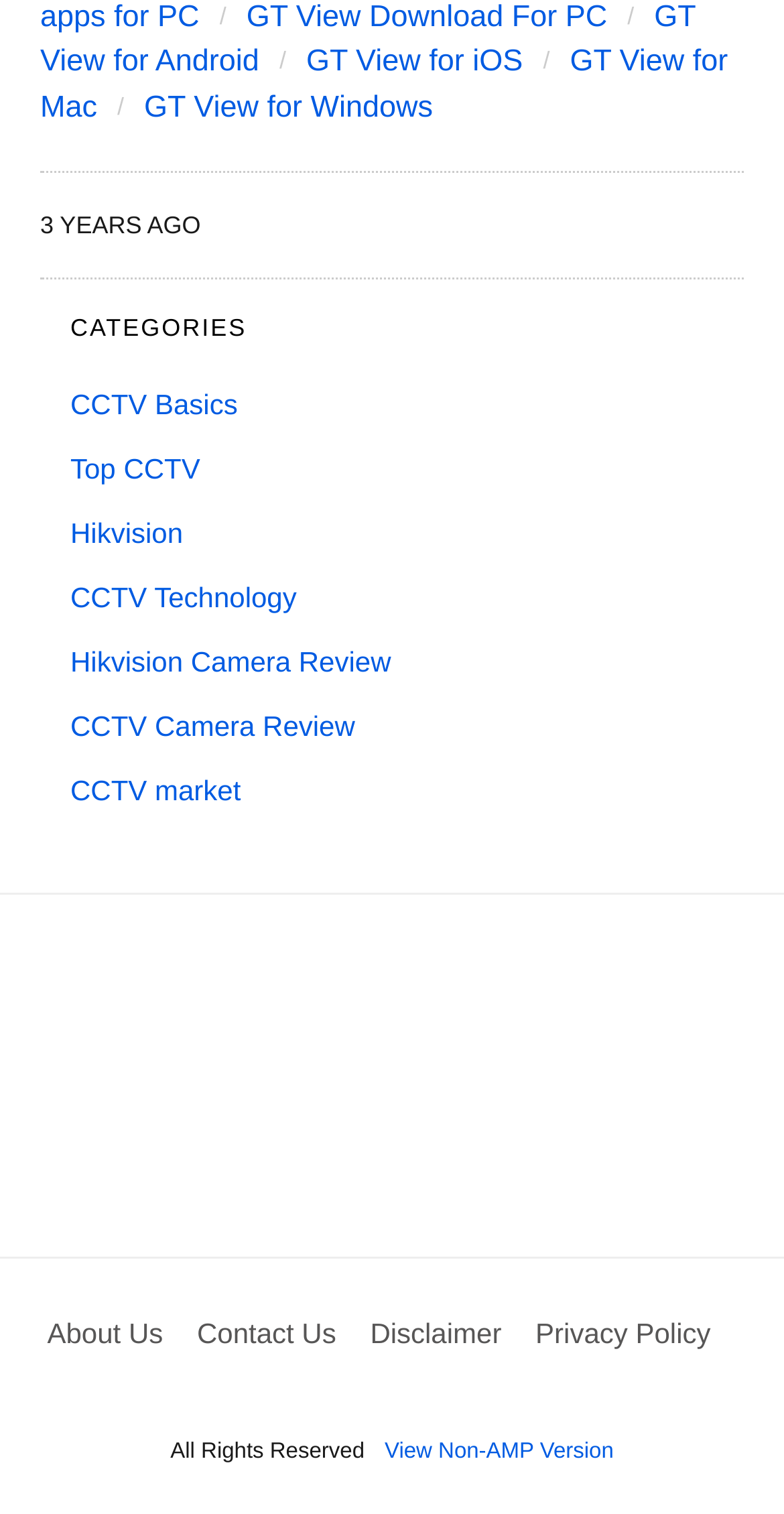Find the bounding box coordinates of the area that needs to be clicked in order to achieve the following instruction: "Learn about Hikvision Camera Review". The coordinates should be specified as four float numbers between 0 and 1, i.e., [left, top, right, bottom].

[0.09, 0.427, 0.499, 0.448]